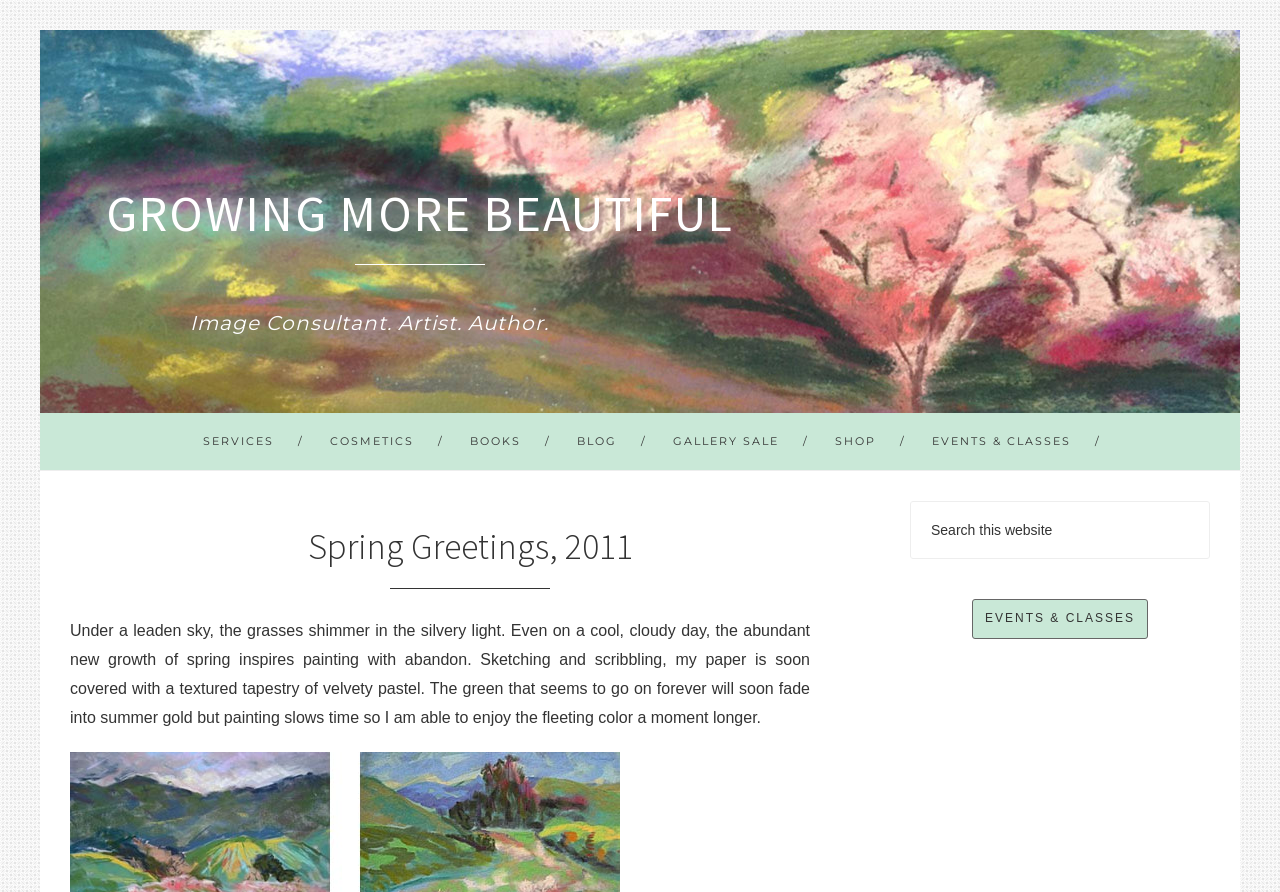Please specify the bounding box coordinates for the clickable region that will help you carry out the instruction: "View 'SERVICES/' page".

[0.14, 0.463, 0.237, 0.527]